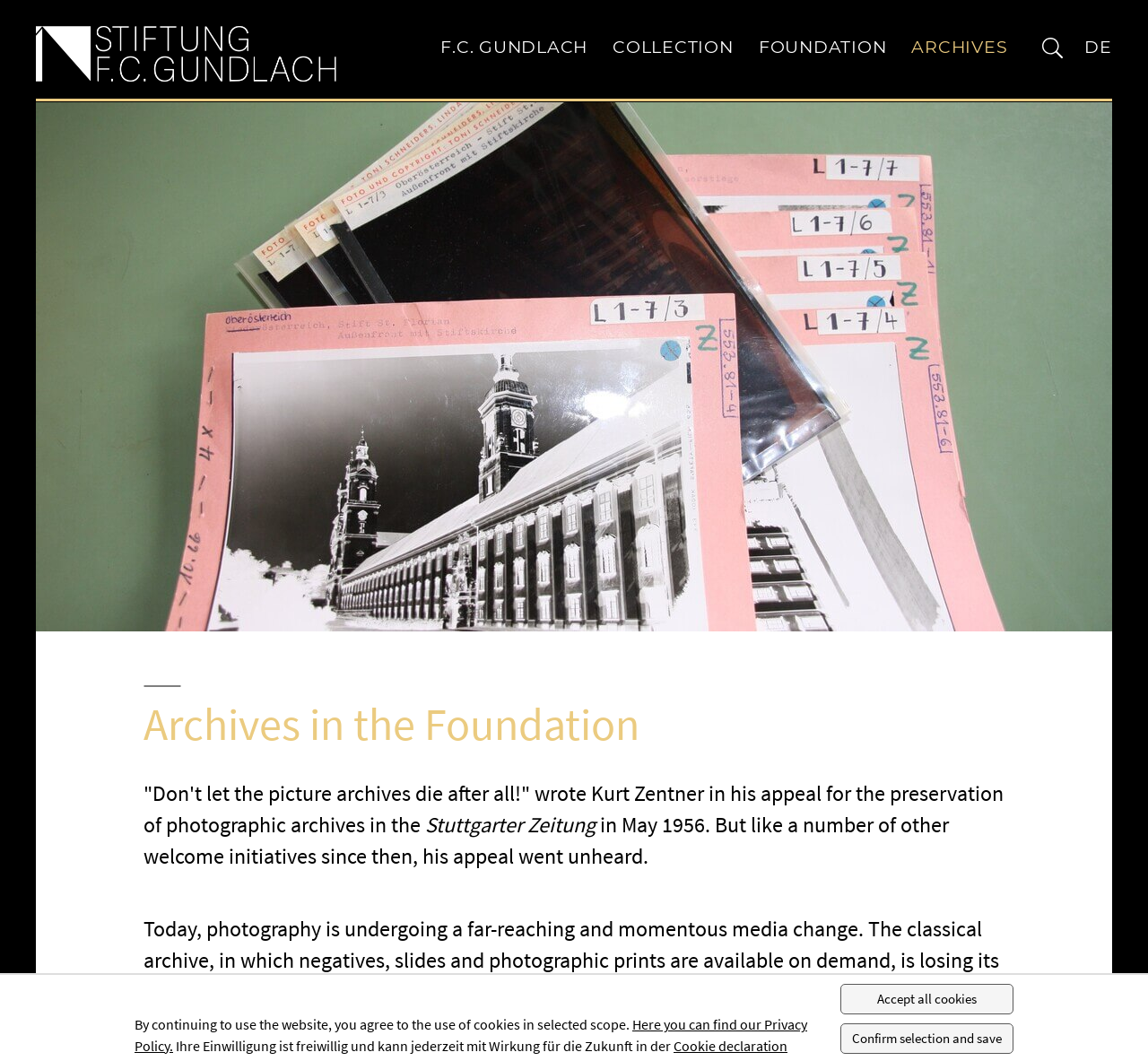What is the topic of the archives?
Based on the image, answer the question in a detailed manner.

The topic of the archives can be inferred from the text on the webpage, which mentions Kurt Zentner's appeal for the preservation of photographic archives.